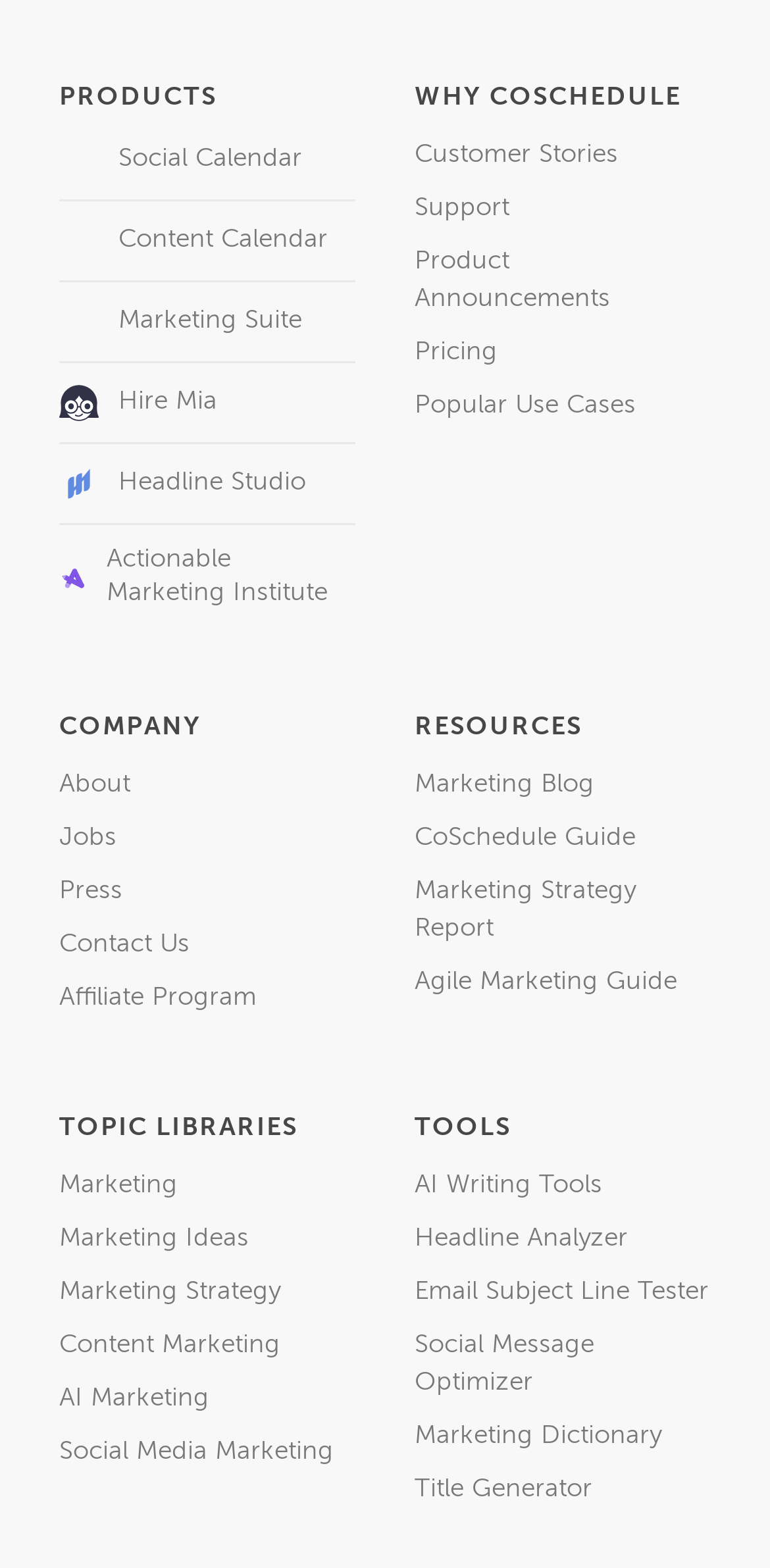Please give the bounding box coordinates of the area that should be clicked to fulfill the following instruction: "Click on Social Calendar". The coordinates should be in the format of four float numbers from 0 to 1, i.e., [left, top, right, bottom].

[0.077, 0.087, 0.462, 0.117]